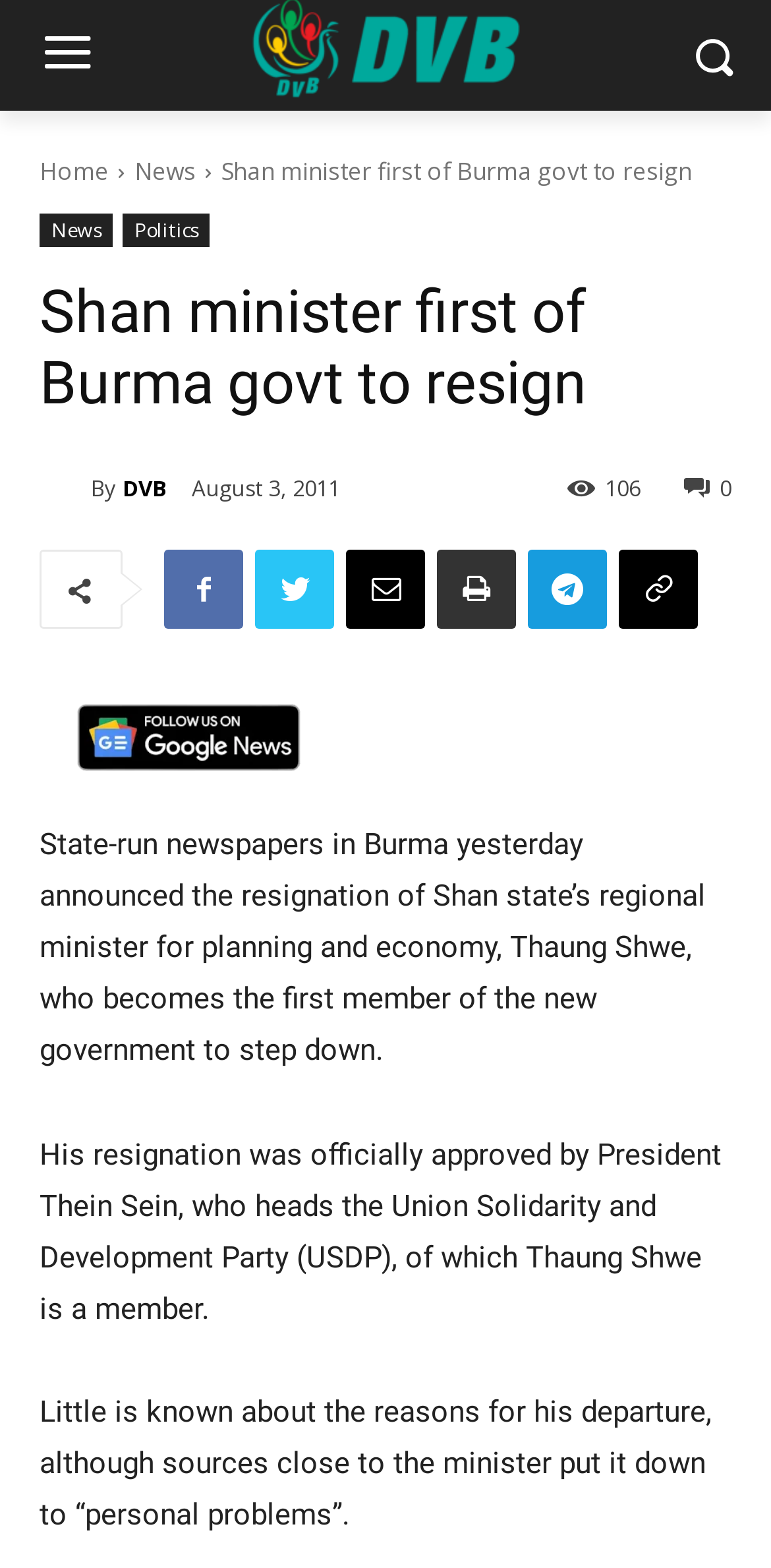Using floating point numbers between 0 and 1, provide the bounding box coordinates in the format (top-left x, top-left y, bottom-right x, bottom-right y). Locate the UI element described here: Politics

[0.159, 0.136, 0.272, 0.158]